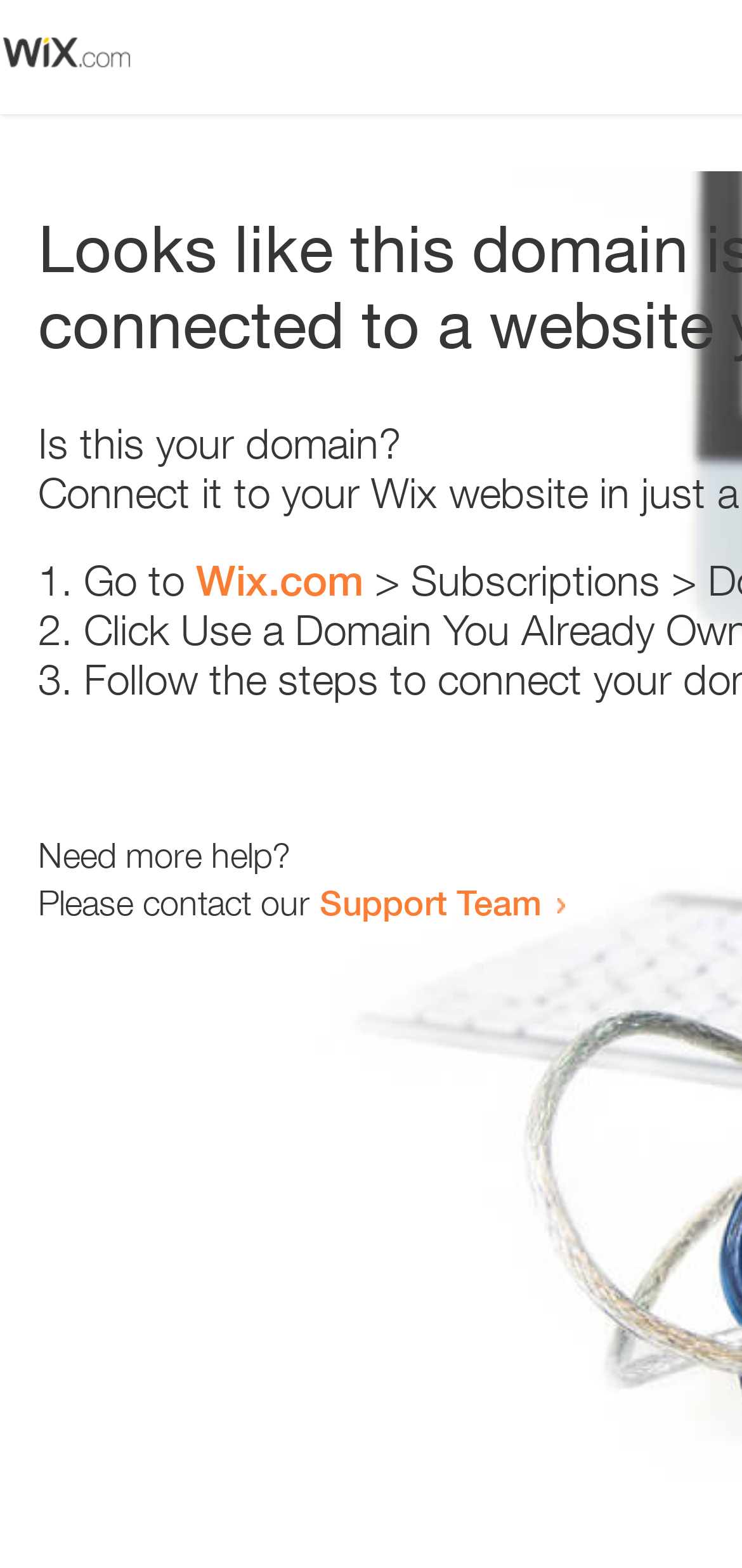Respond to the question below with a concise word or phrase:
What is the first step to resolve the error?

Go to Wix.com